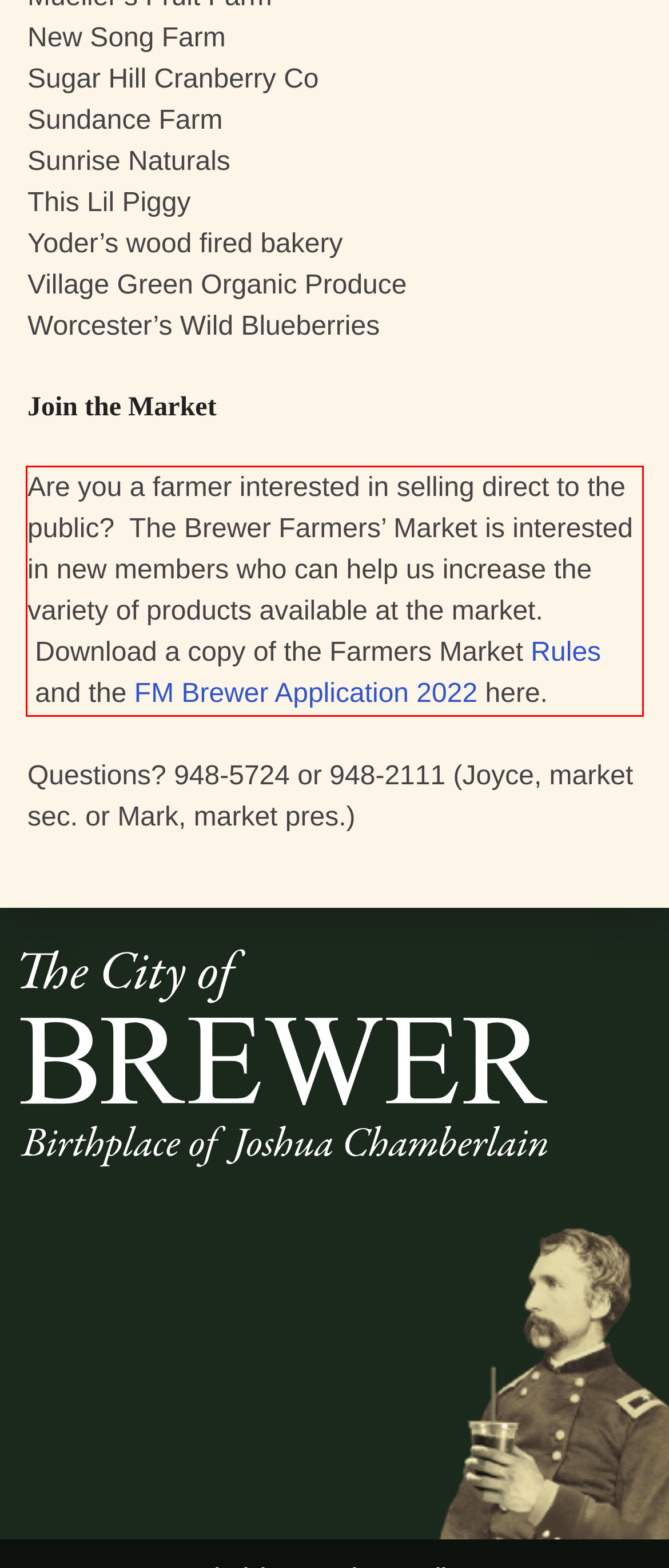Given a webpage screenshot, identify the text inside the red bounding box using OCR and extract it.

Are you a farmer interested in selling direct to the public? The Brewer Farmers’ Market is interested in new members who can help us increase the variety of products available at the market. Download a copy of the Farmers Market Rules and the FM Brewer Application 2022 here.